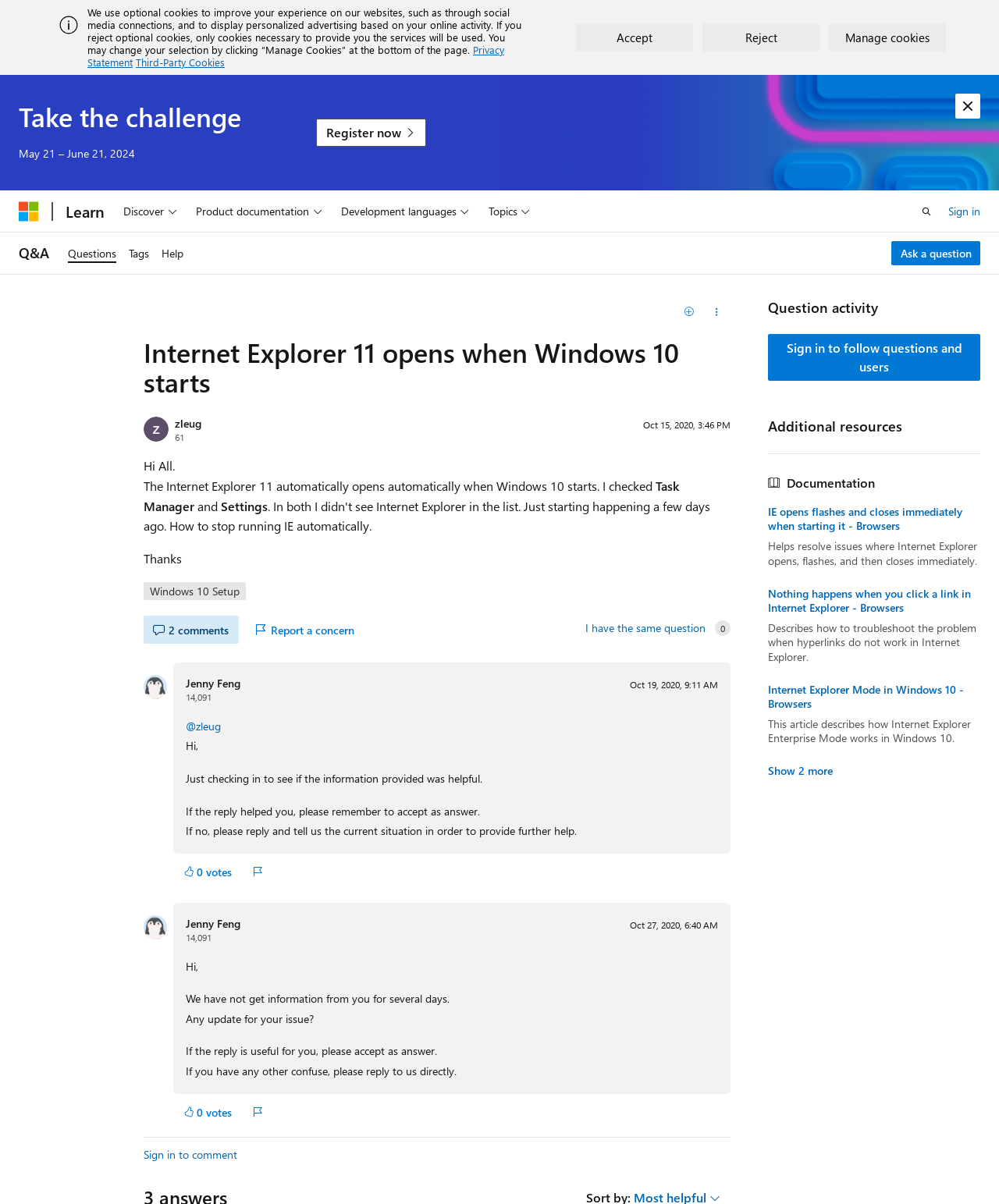Determine the bounding box for the described HTML element: "Jenny Feng". Ensure the coordinates are four float numbers between 0 and 1 in the format [left, top, right, bottom].

[0.186, 0.761, 0.241, 0.773]